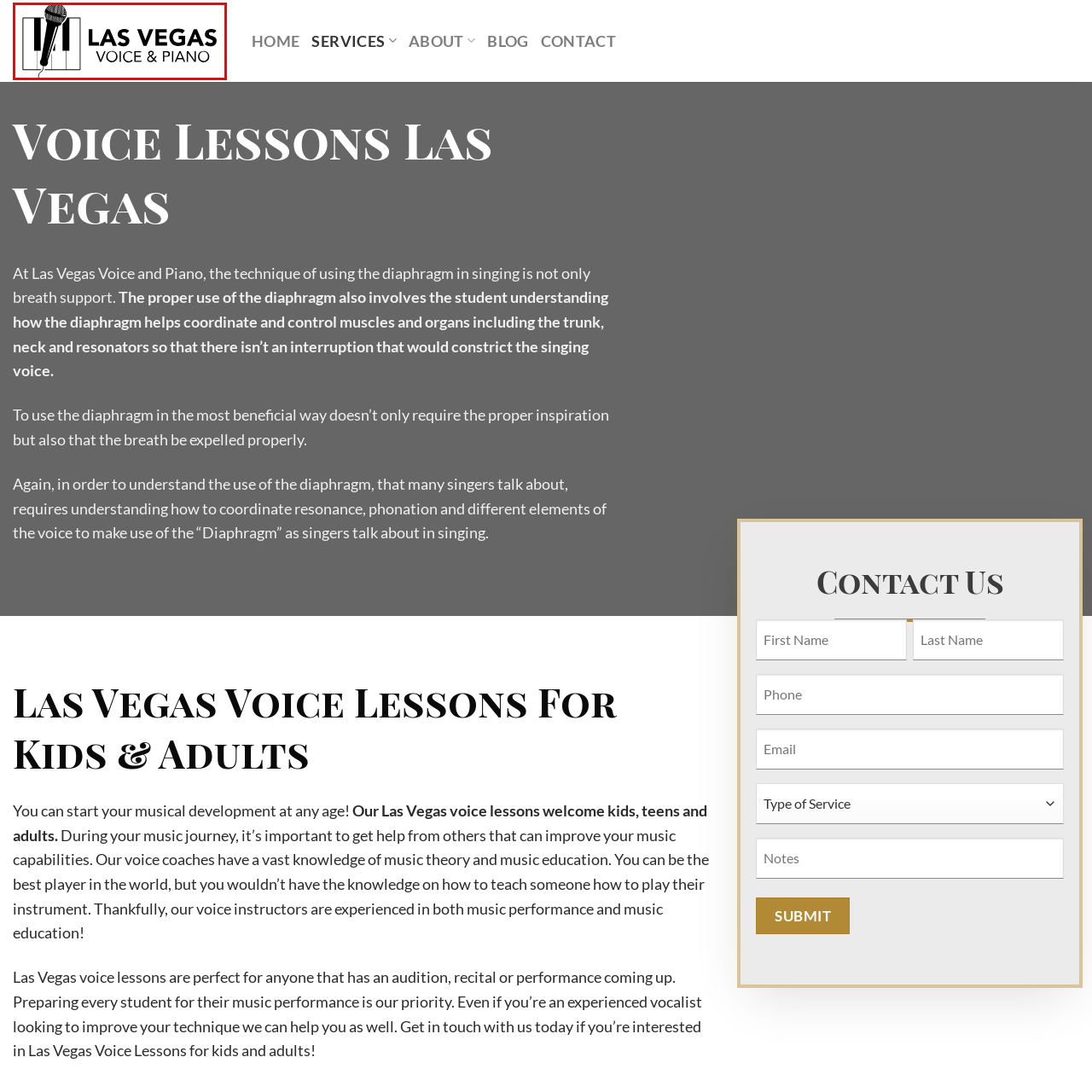Where is the studio located?
Please focus on the image surrounded by the red bounding box and provide a one-word or phrase answer based on the image.

Las Vegas